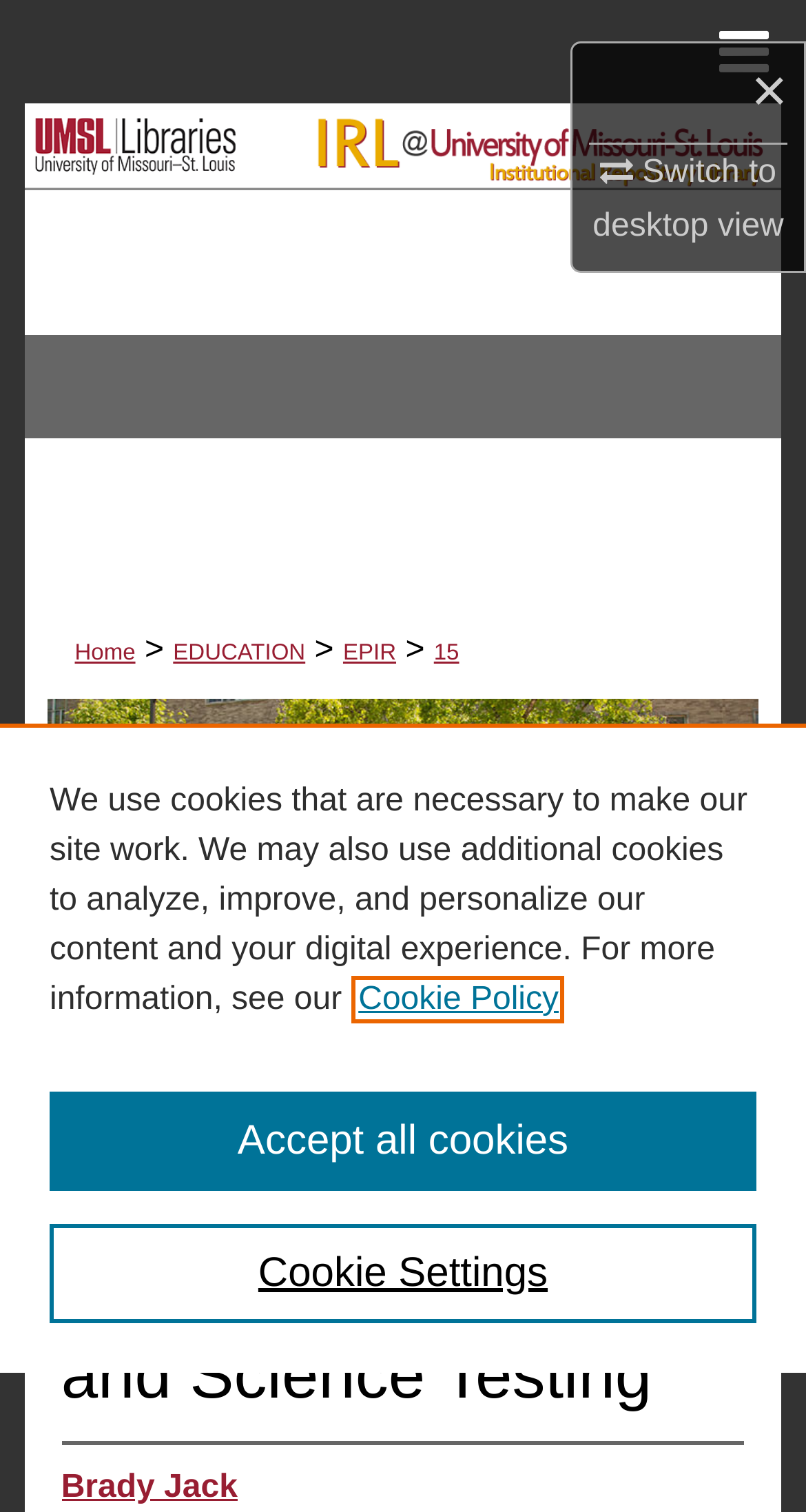Identify the coordinates of the bounding box for the element that must be clicked to accomplish the instruction: "Switch to desktop view".

[0.735, 0.098, 0.972, 0.162]